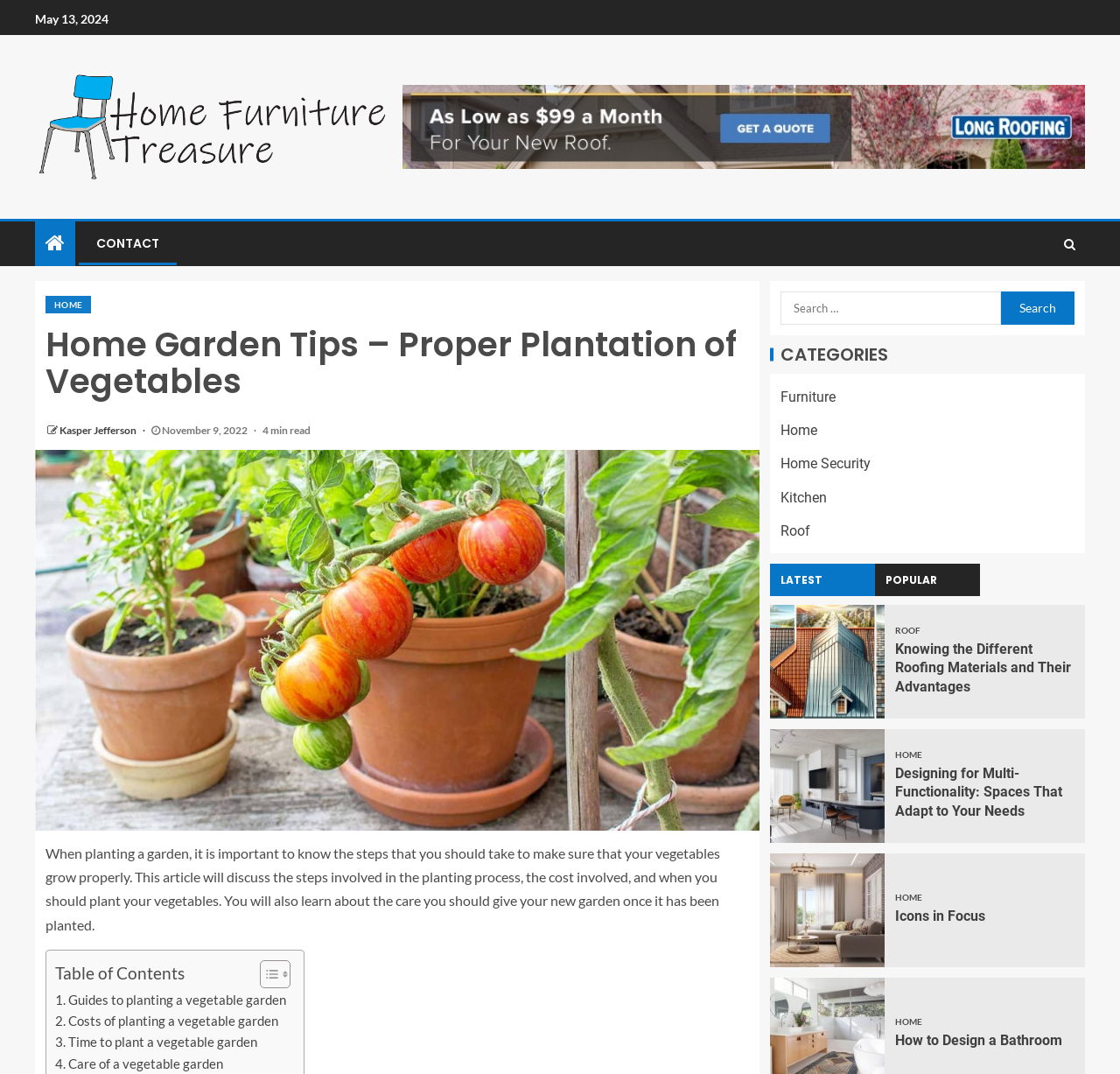What is the author of the article 'Home Garden Tips – Proper Plantation of Vegetables'?
Answer the question with as much detail as you can, using the image as a reference.

I found the author's name by looking at the article heading 'Home Garden Tips – Proper Plantation of Vegetables' and saw the link 'Kasper Jefferson' next to it, which indicates the author's name.